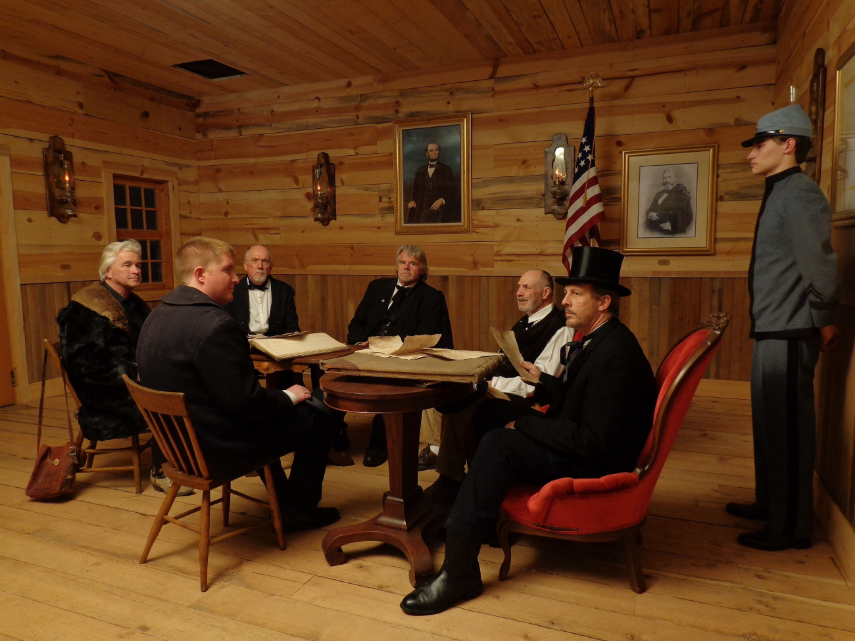What is the man with reddish hair doing?
Answer the question with a single word or phrase derived from the image.

Leaning forward